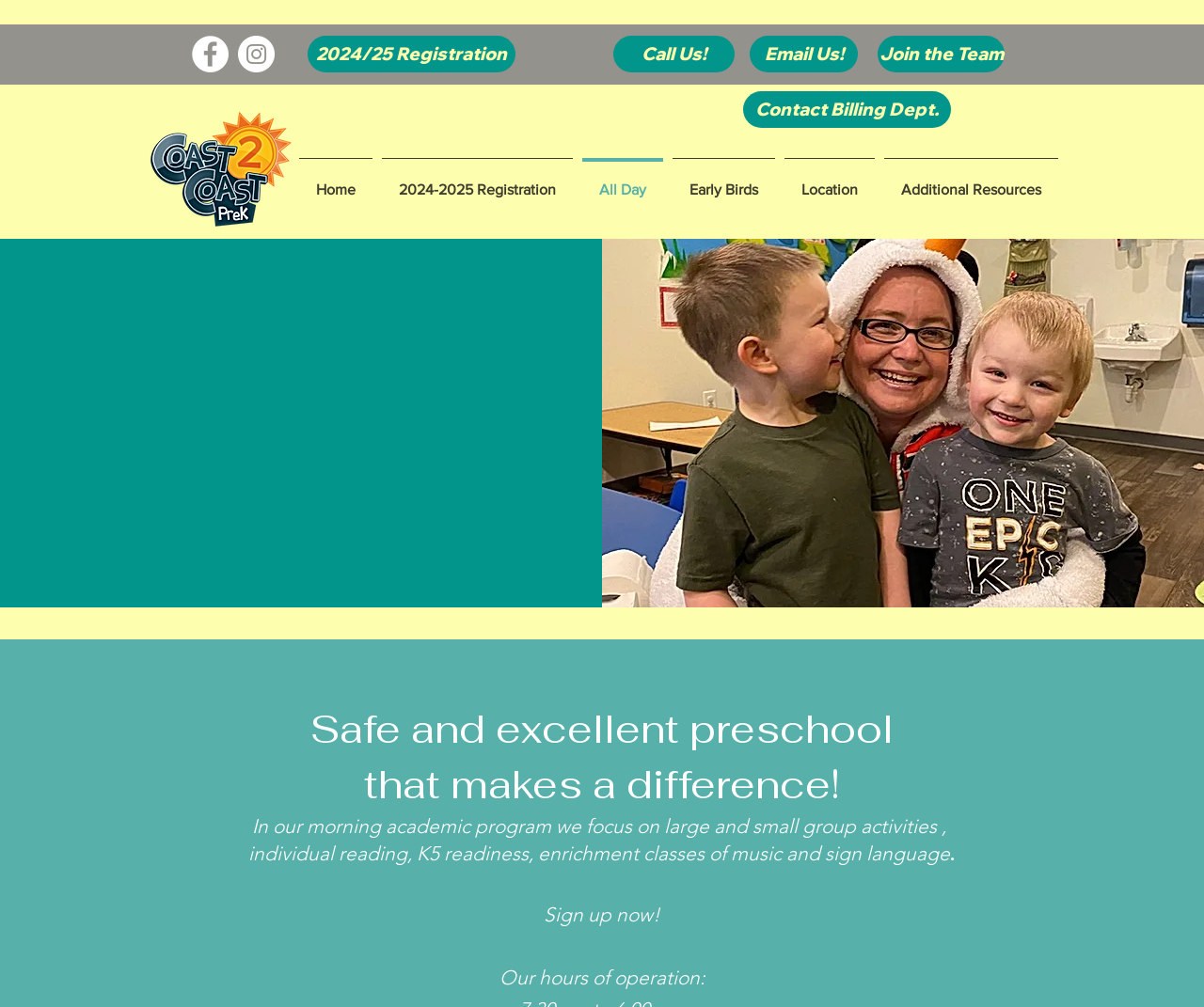Determine the bounding box for the UI element described here: "Location".

[0.648, 0.157, 0.73, 0.204]